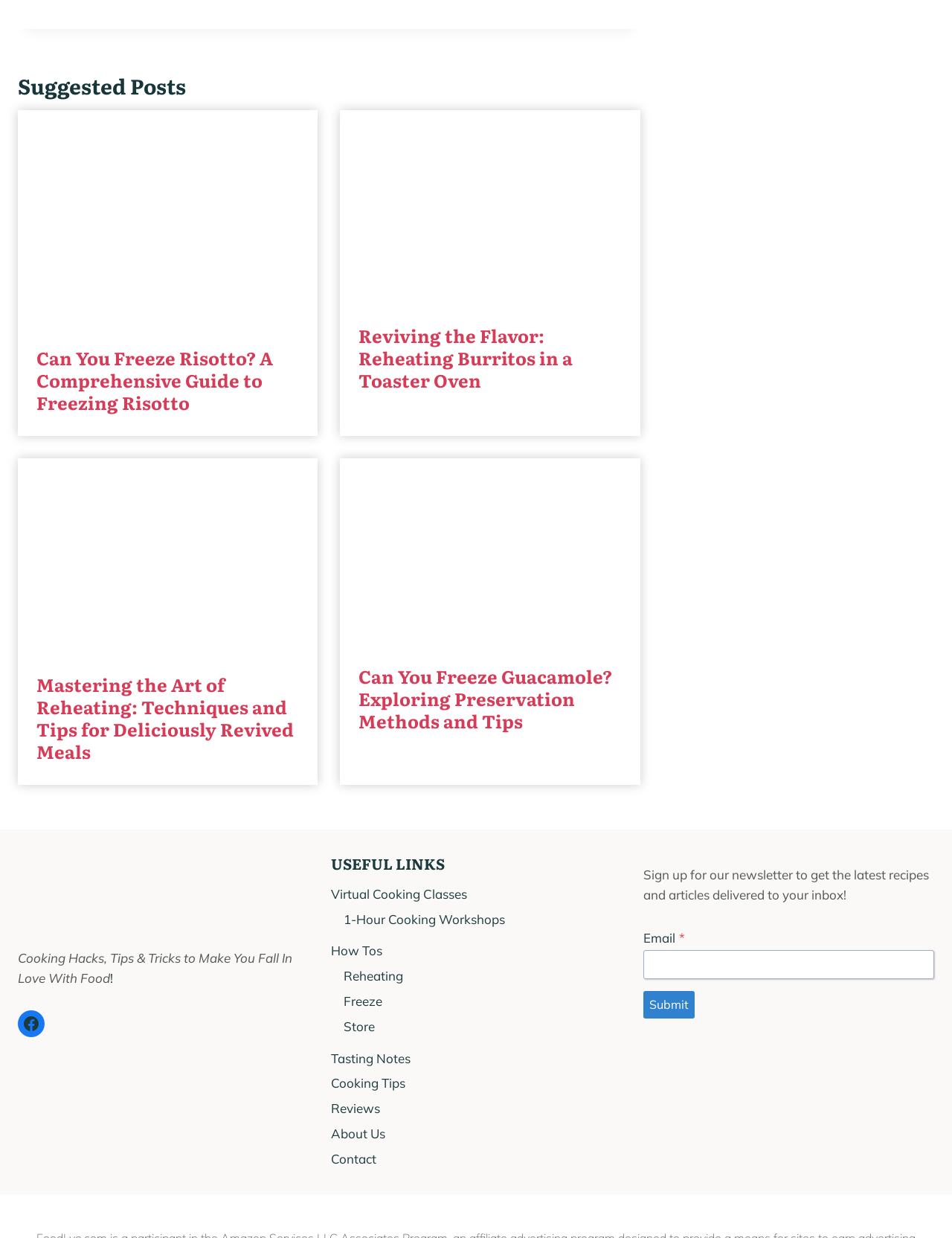How many images are displayed on the webpage?
Please respond to the question with as much detail as possible.

There are 5 images displayed on the webpage, each corresponding to a suggested post, including 'Can You Freeze Risotto?', 'Reviving the flavor: Reheating a burrito in a toaster Oven with salsa and chips', 'Reheating food to ensure it is delicious', 'Can You Freeze Guacamole? Exploring Preservation Methods and Tips', and 'Food Love Reheating Freezing Substituting'.